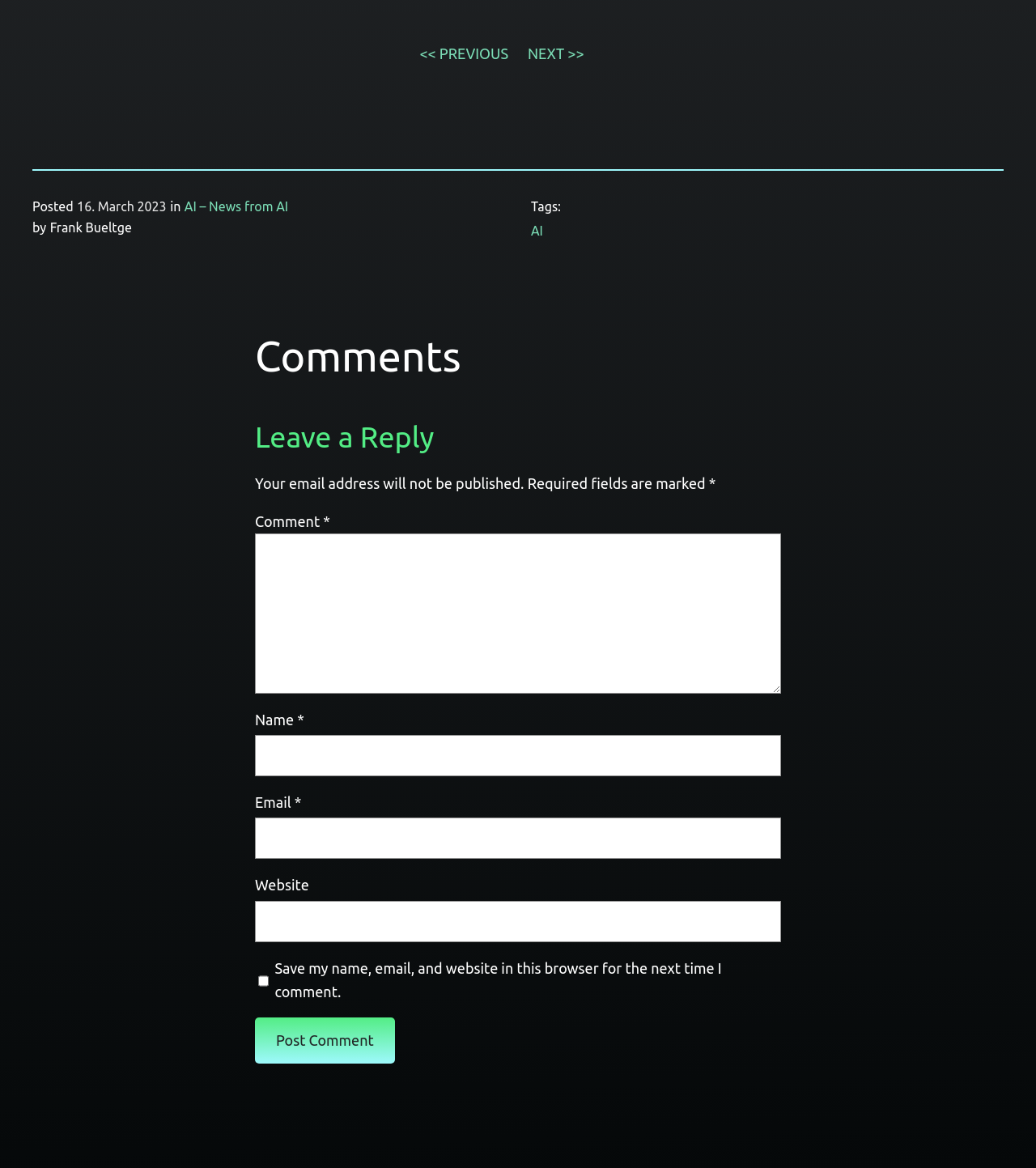Identify the bounding box coordinates for the element you need to click to achieve the following task: "post a comment". The coordinates must be four float values ranging from 0 to 1, formatted as [left, top, right, bottom].

[0.246, 0.871, 0.381, 0.911]